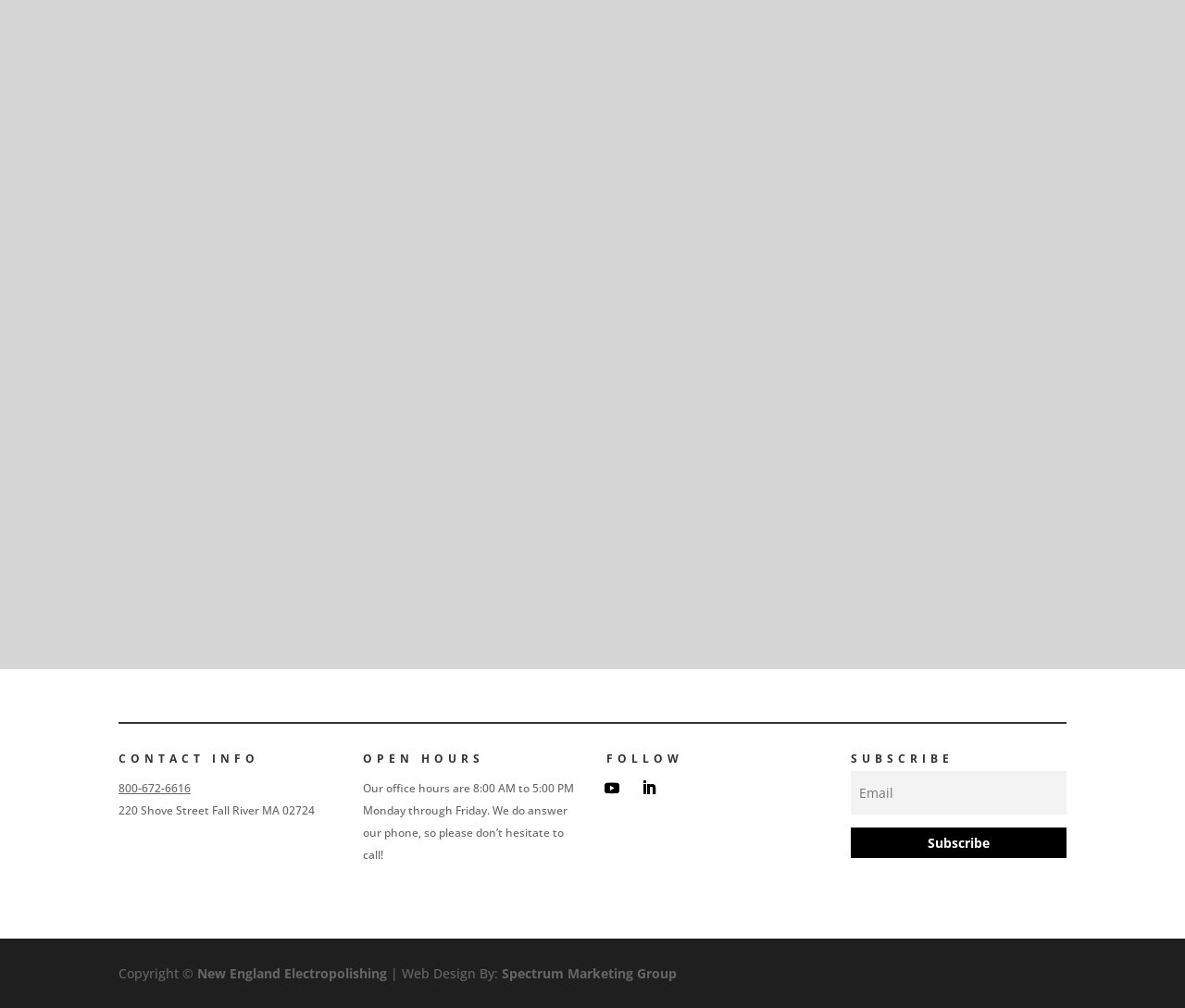What is the phone number to contact?
Answer the question with as much detail as possible.

The phone number is mentioned in the link '800-672-6616' under the 'CONTACT INFO' heading, which is located in the middle of the webpage.